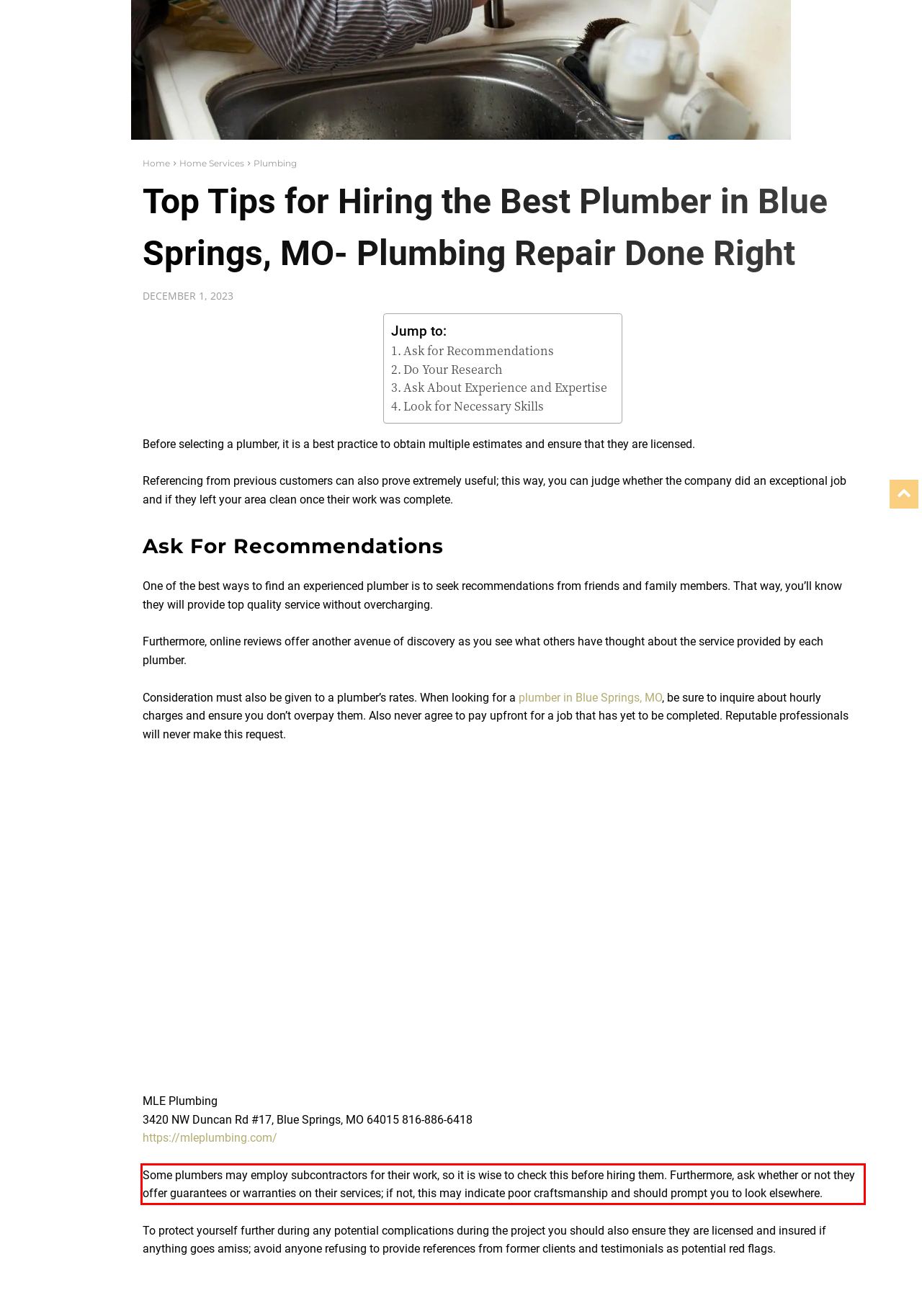Analyze the screenshot of the webpage and extract the text from the UI element that is inside the red bounding box.

Some plumbers may employ subcontractors for their work, so it is wise to check this before hiring them. Furthermore, ask whether or not they offer guarantees or warranties on their services; if not, this may indicate poor craftsmanship and should prompt you to look elsewhere.